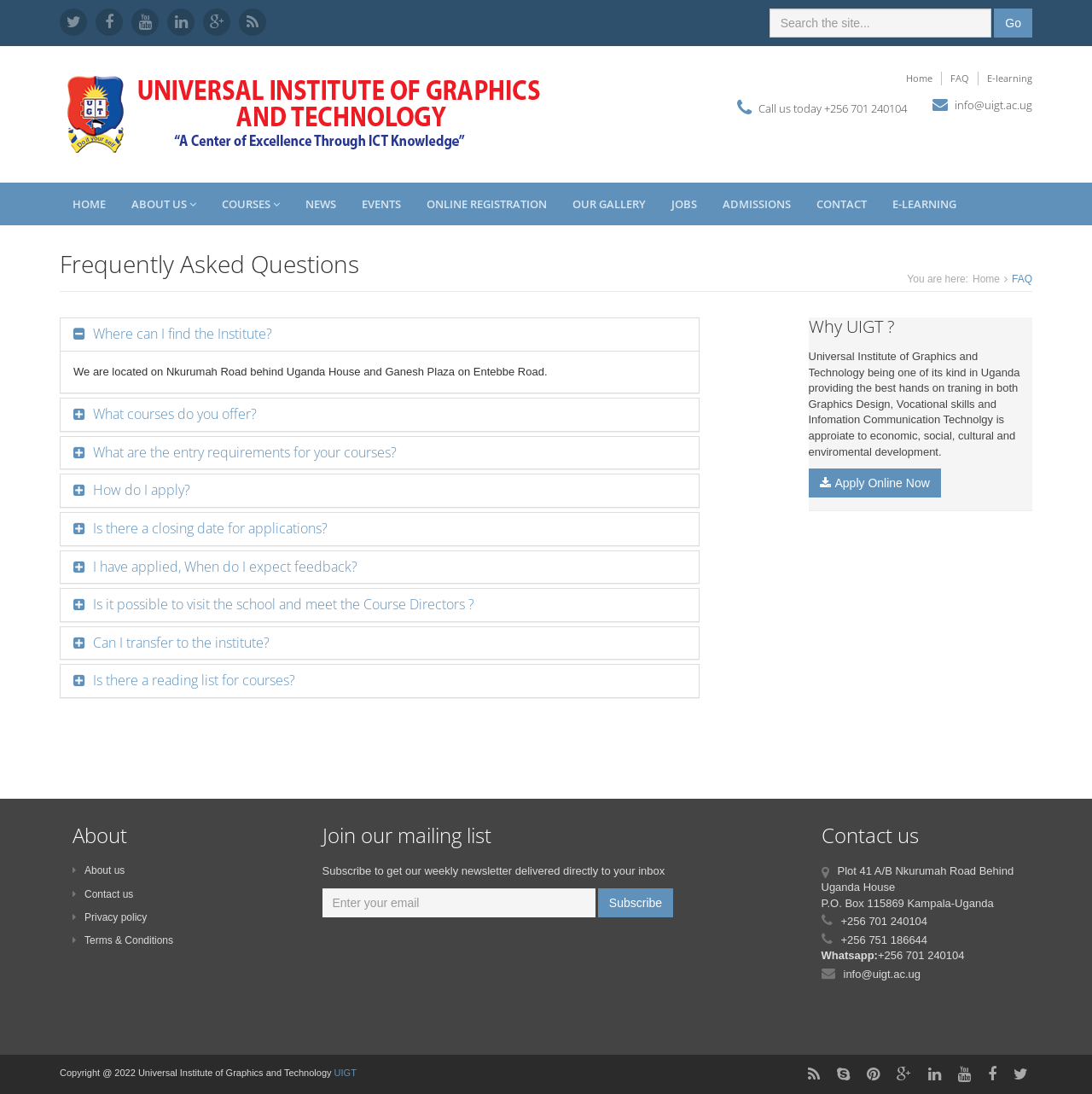Determine the bounding box coordinates for the element that should be clicked to follow this instruction: "read the article by Chris Dawson". The coordinates should be given as four float numbers between 0 and 1, in the format [left, top, right, bottom].

None